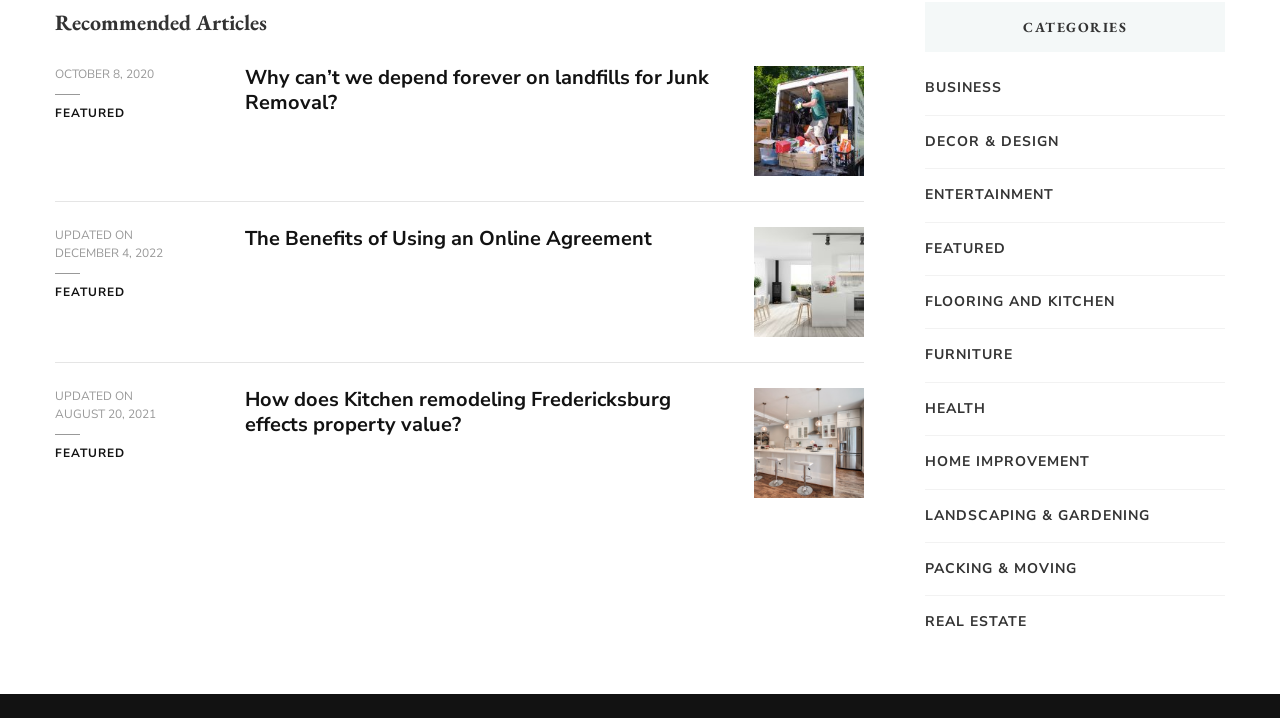Provide a brief response using a word or short phrase to this question:
What is the title of the first article on this webpage?

Why can’t we depend forever on landfills for Junk Removal?